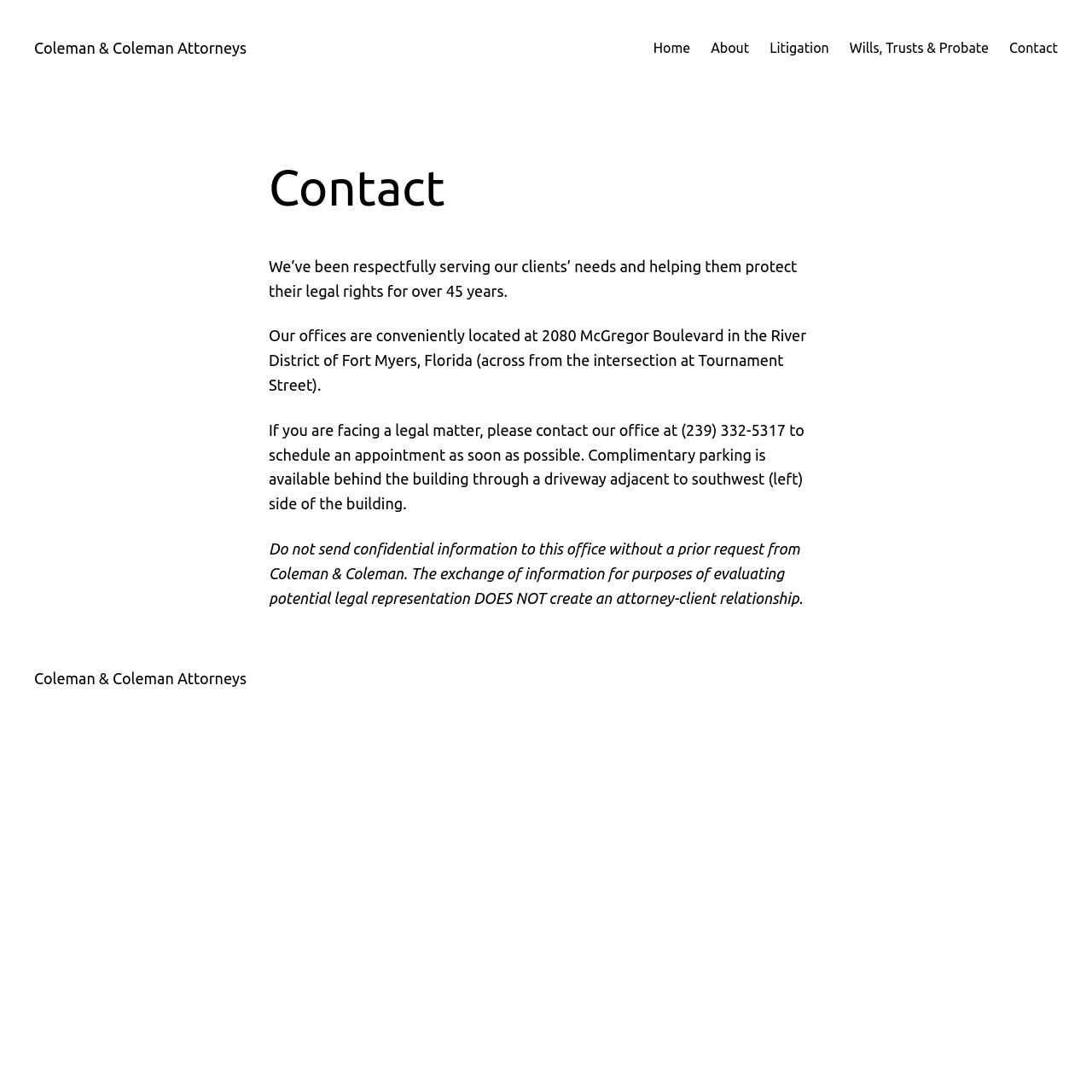What is available behind the building?
Based on the image, answer the question in a detailed manner.

According to the webpage, complimentary parking is available behind the building through a driveway adjacent to the southwest side of the building, as mentioned in the third paragraph of the main content.